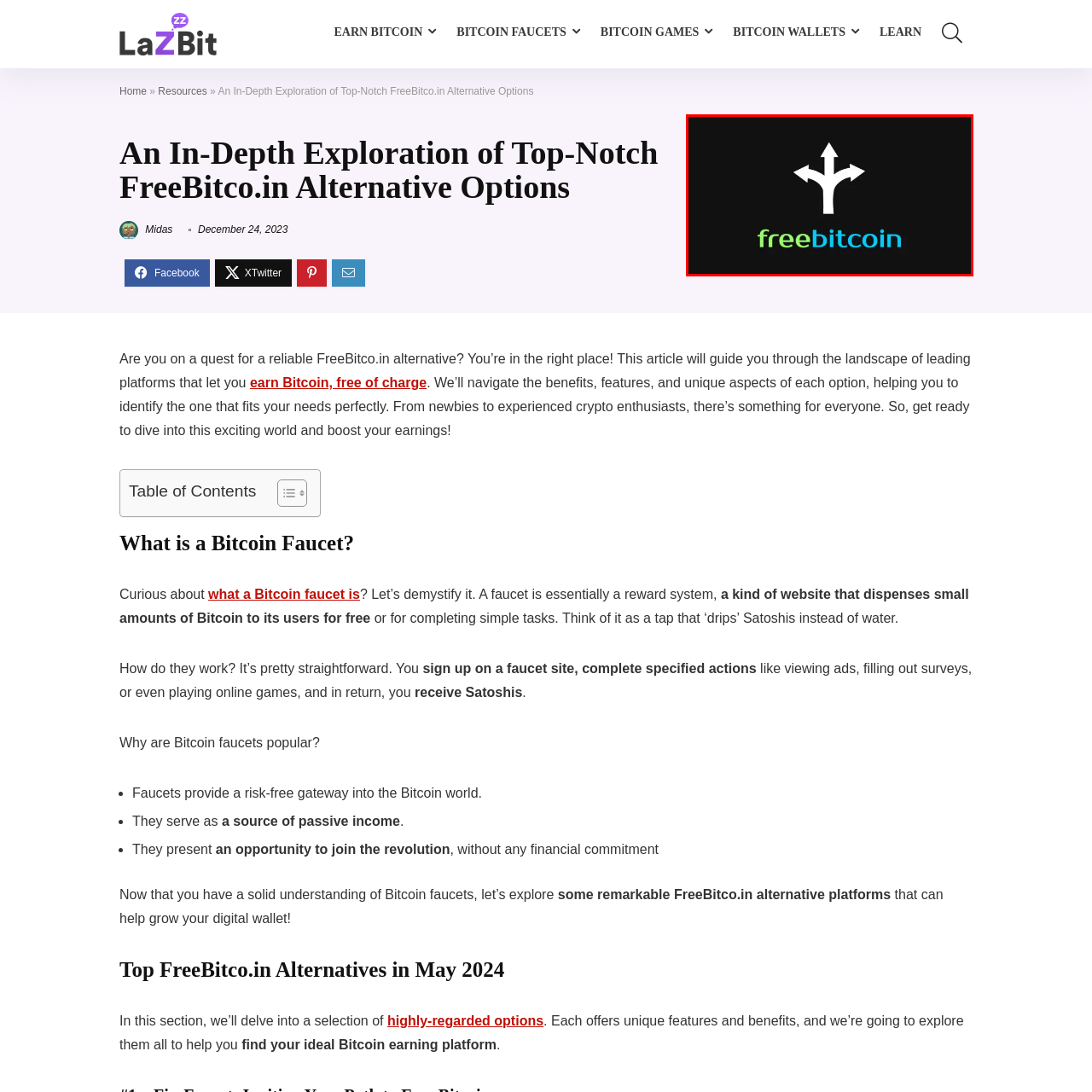How many directions does the forked arrow branch into?
Examine the image highlighted by the red bounding box and provide a thorough and detailed answer based on your observations.

The logo features a stylized white forked arrow that branches into three directions, symbolizing choice and opportunity in the world of cryptocurrency.